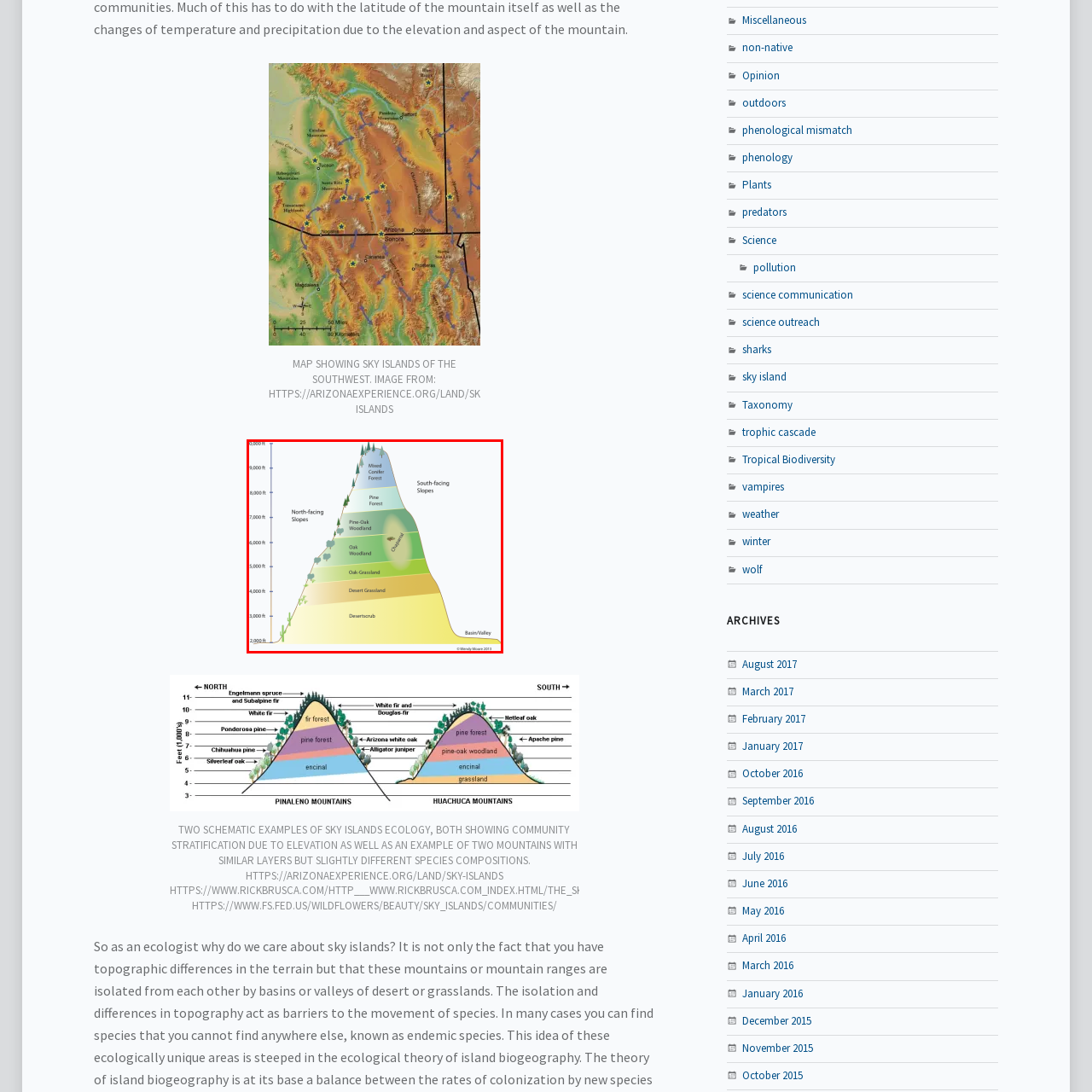Give a thorough and detailed explanation of the image enclosed by the red border.

The image illustrates a cross-sectional view of a mountainous region, specifically depicting the various ecological zones known as "sky islands" found in the southwestern United States. The graph outlines elevation gradients from the basin or valley floor, starting at approximately 2,000 feet, ascending to the peak heights above 10,000 feet. Each section of the mountain is labeled with distinct vegetation types:

- **Desert Scrub** and **Desert Grassland** occupy the lower elevations, reflecting arid and semi-arid climates.
- As the elevation increases, **Oak-Grassland** and **Pine-Oak Woodland** appear, indicating a shift towards more diverse flora supported by higher moisture levels and cooler temperatures.
- The middle section features **Pine Forest** and **Mixed Conifer Forest**, showcasing the diversity of tree species that thrive in these cooler habitats.
- The north-facing slopes are likely depicted with a more lush environment compared to the south-facing slopes, which receive more sunlight and tend to be drier.

This detailed representation emphasizes the ecological stratification due to elevation changes, illustrating how various plant communities adapt to different environmental conditions, which is a key characteristic of the sky island ecosystems. The image is adapted from the work of Wendy Moore, dating back to 2013, and serves as a valuable visual resource for understanding these unique ecological landscapes.